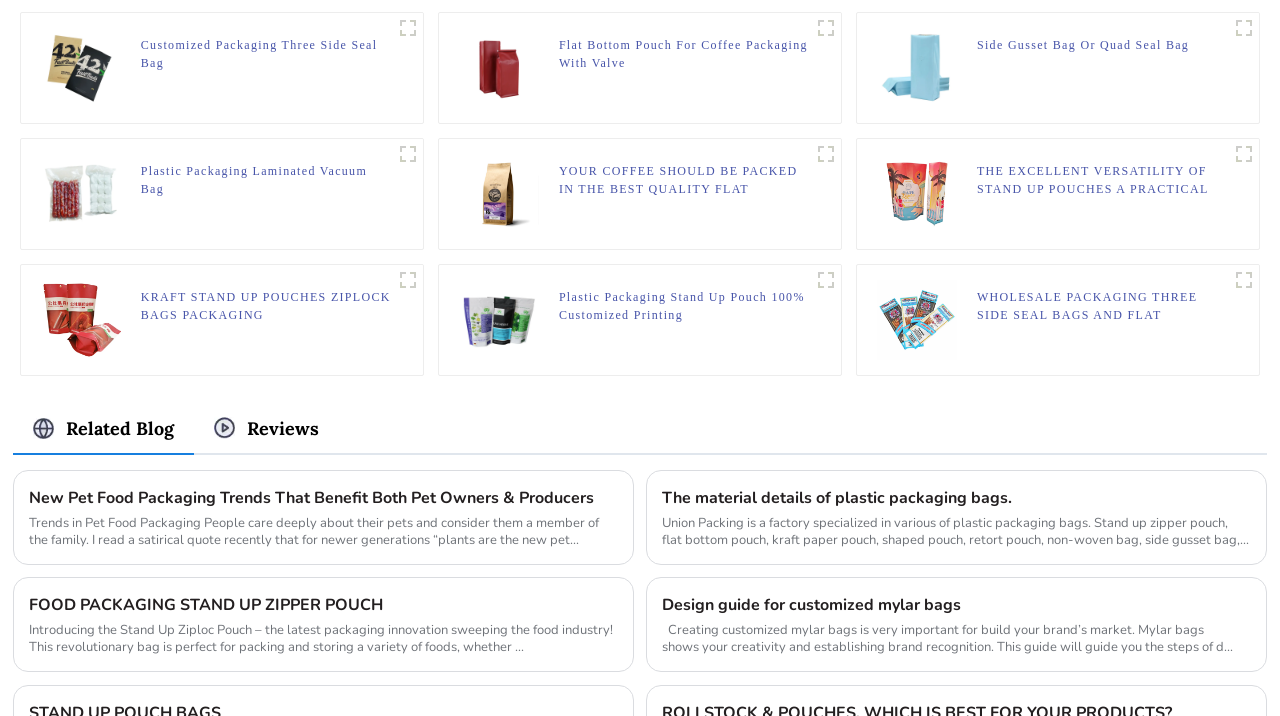Respond to the question below with a single word or phrase:
How many figures are on this webpage?

12